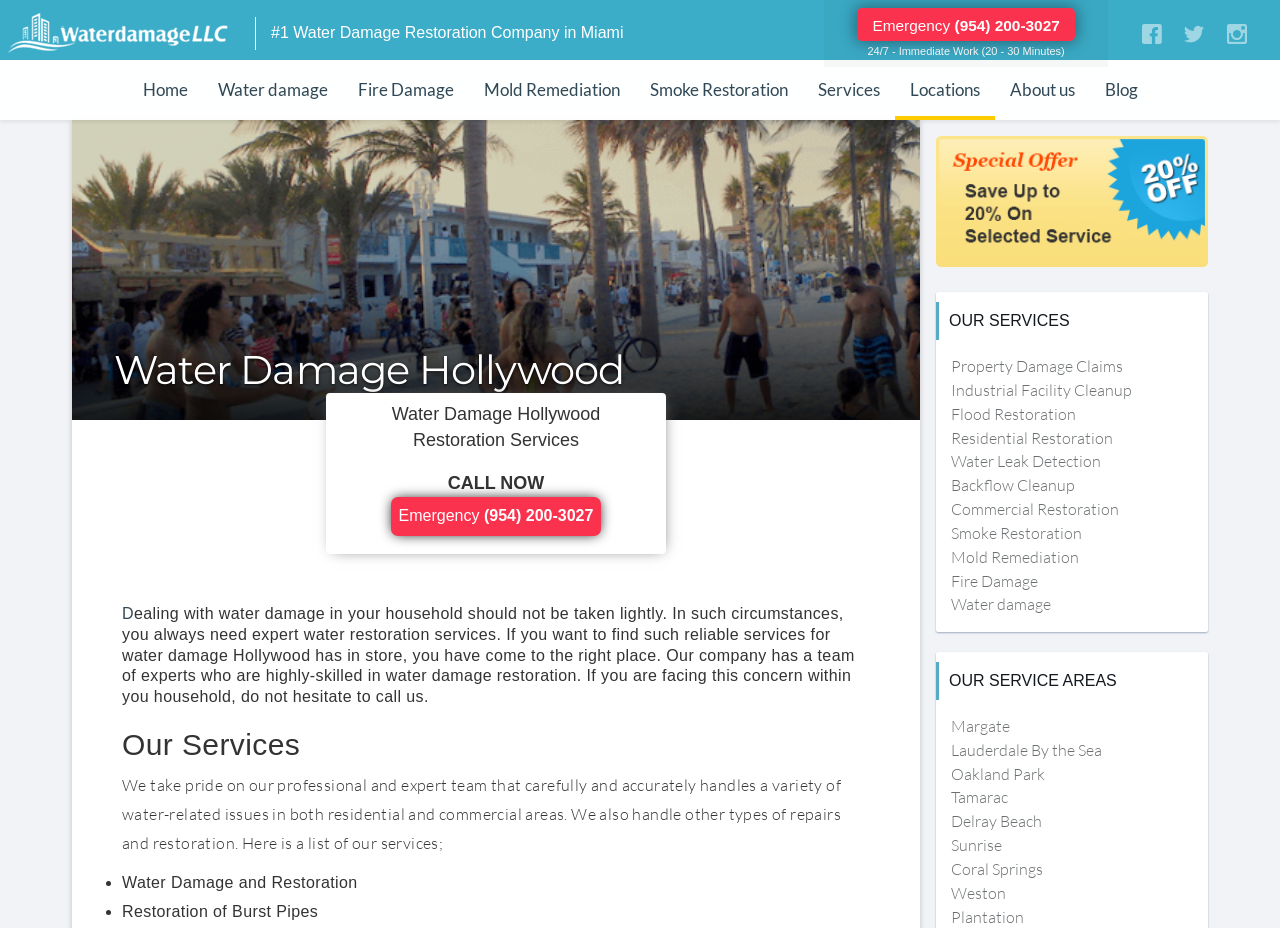What is the company's expertise in? Observe the screenshot and provide a one-word or short phrase answer.

Water damage restoration